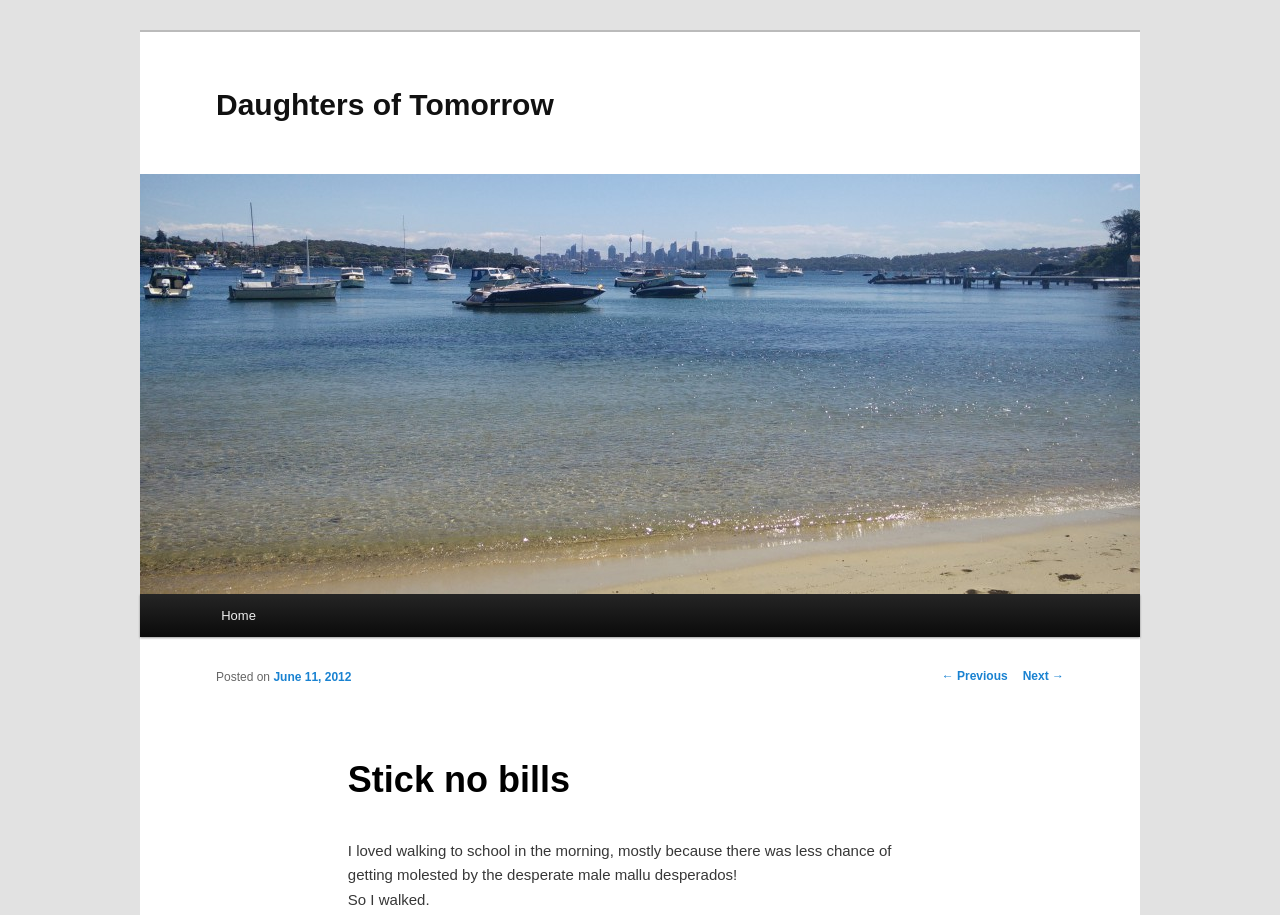Predict the bounding box of the UI element based on the description: "parent_node: Daughters of Tomorrow". The coordinates should be four float numbers between 0 and 1, formatted as [left, top, right, bottom].

[0.109, 0.19, 0.891, 0.649]